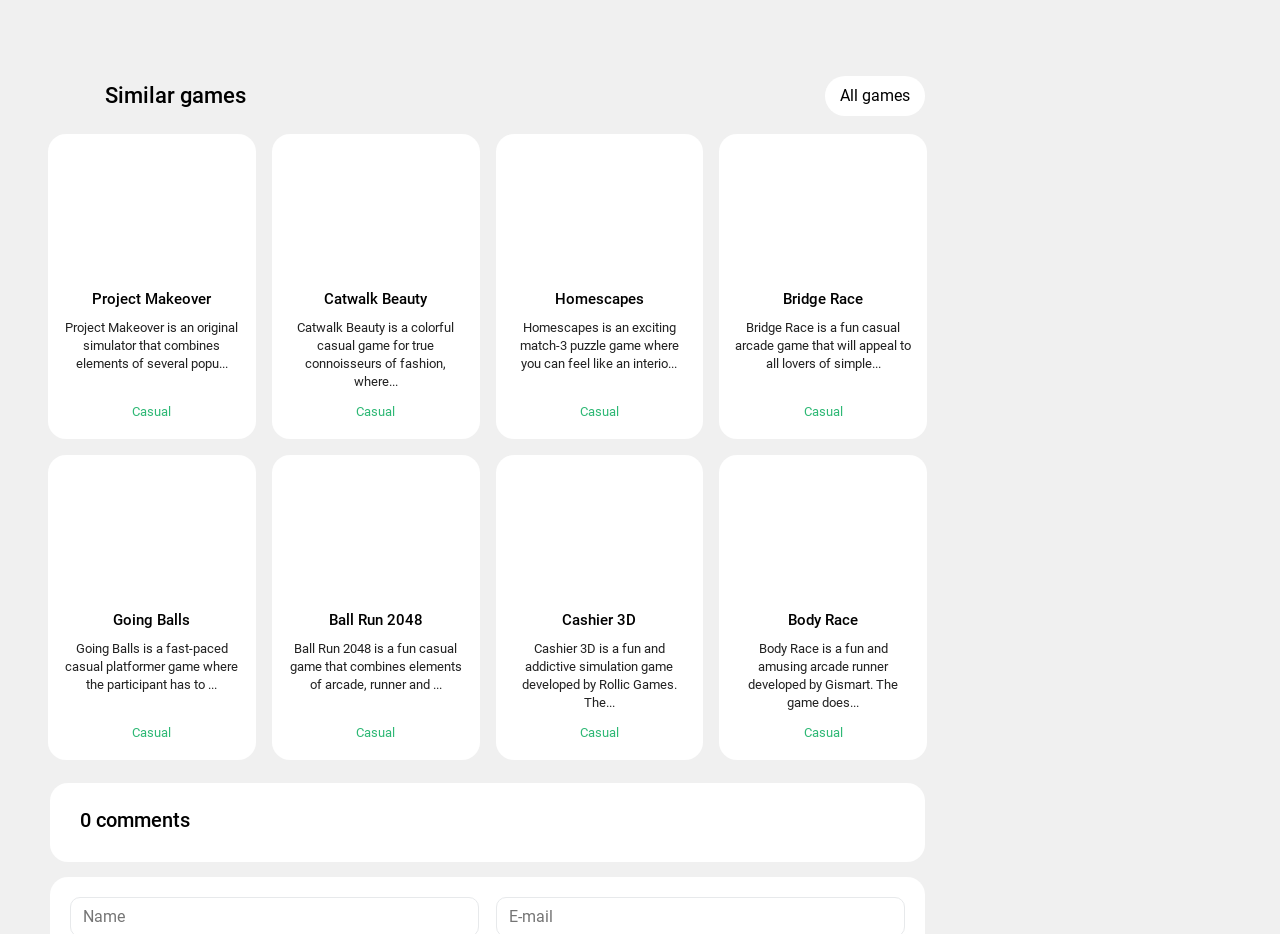Can you look at the image and give a comprehensive answer to the question:
How many games are listed on this webpage?

I counted the number of game titles with descriptions and images on the webpage, and there are 8 games listed.